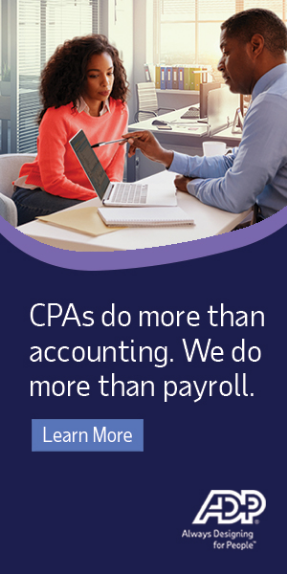Thoroughly describe what you see in the image.

The image features a professional setting where two individuals are engaged in a discussion, emphasizing a collaborative atmosphere. The text overlay states, "CPAs do more than accounting. We do more than payroll," highlighting the versatile roles of CPAs and the services offered by ADP, a company known for its payroll and HR solutions. A prominent "Learn More" button invites viewers to discover additional information, reinforcing the message of ADP's commitment to providing comprehensive support beyond traditional accounting services. The backdrop suggests a modern office environment, indicative of the professional context in which these services operate.